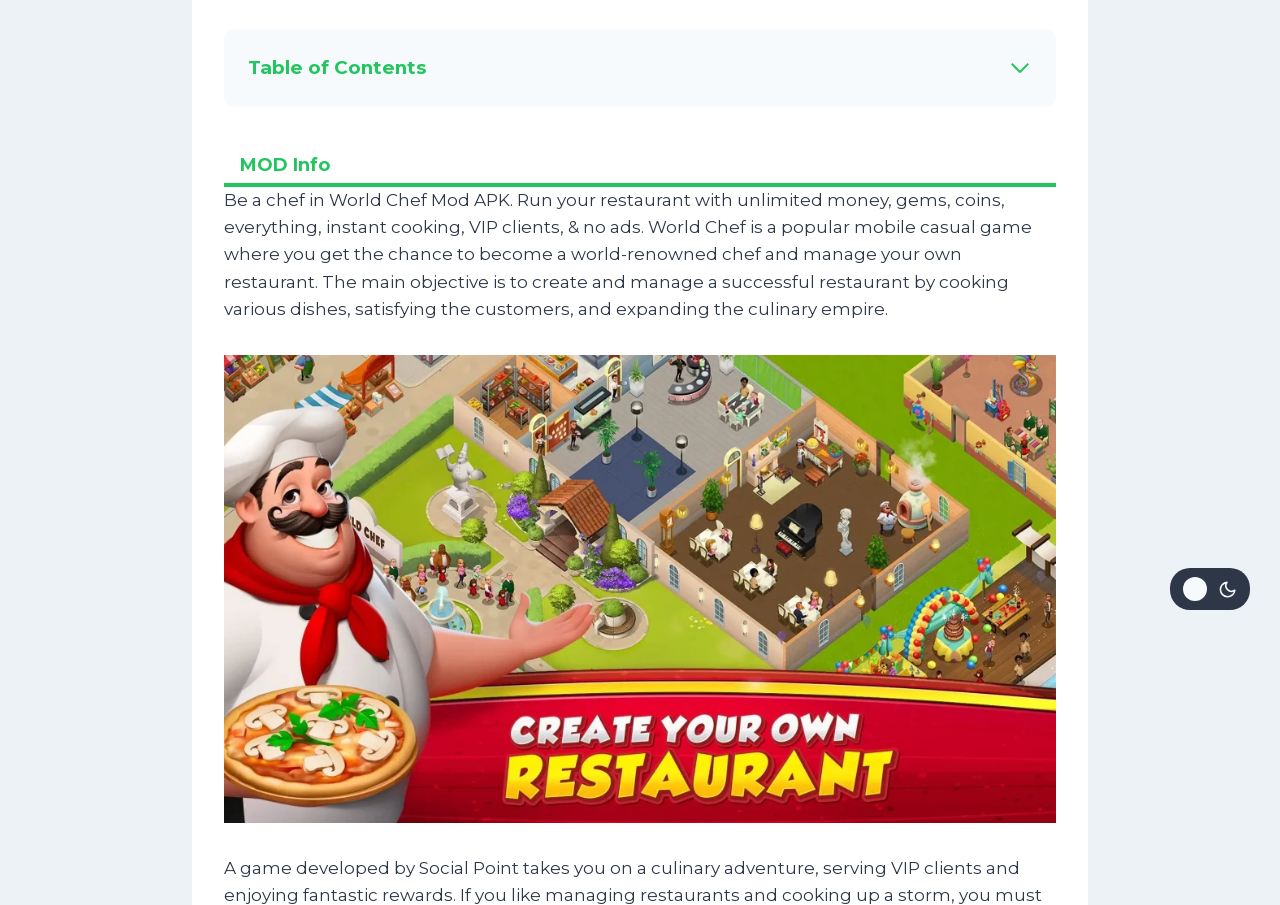Determine the bounding box coordinates for the HTML element mentioned in the following description: "Conclusion". The coordinates should be a list of four floats ranging from 0 to 1, represented as [left, top, right, bottom].

[0.194, 0.636, 0.27, 0.658]